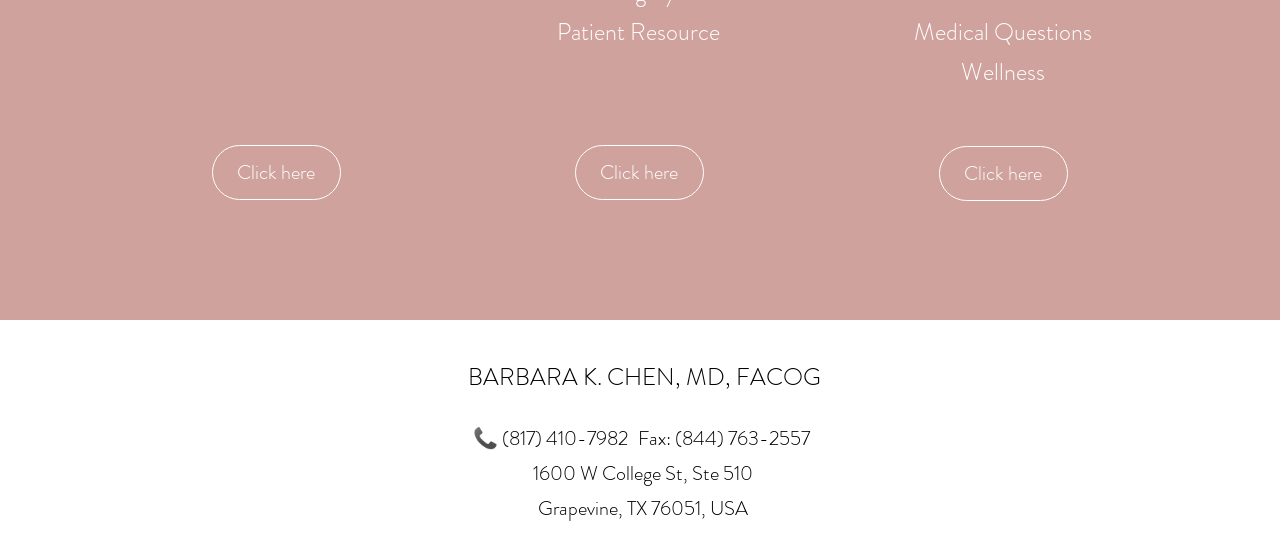What is the phone number?
Analyze the image and provide a thorough answer to the question.

The phone number can be found in the StaticText element with the text '📞 (817) 410-7982' located below the doctor's name.